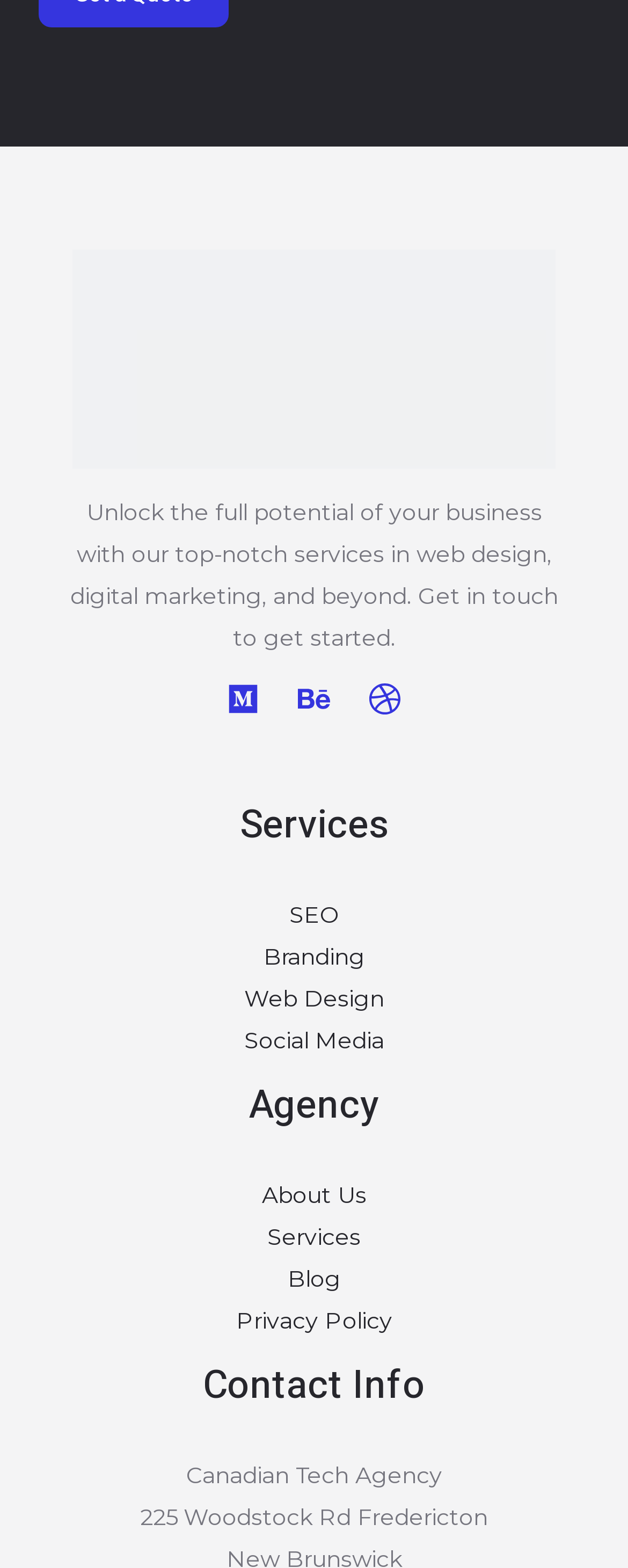What services does the agency offer?
Please give a detailed and elaborate answer to the question based on the image.

By examining the navigation menu under the 'Services' heading, we can see that the agency offers four services: SEO, Branding, Web Design, and Social Media.